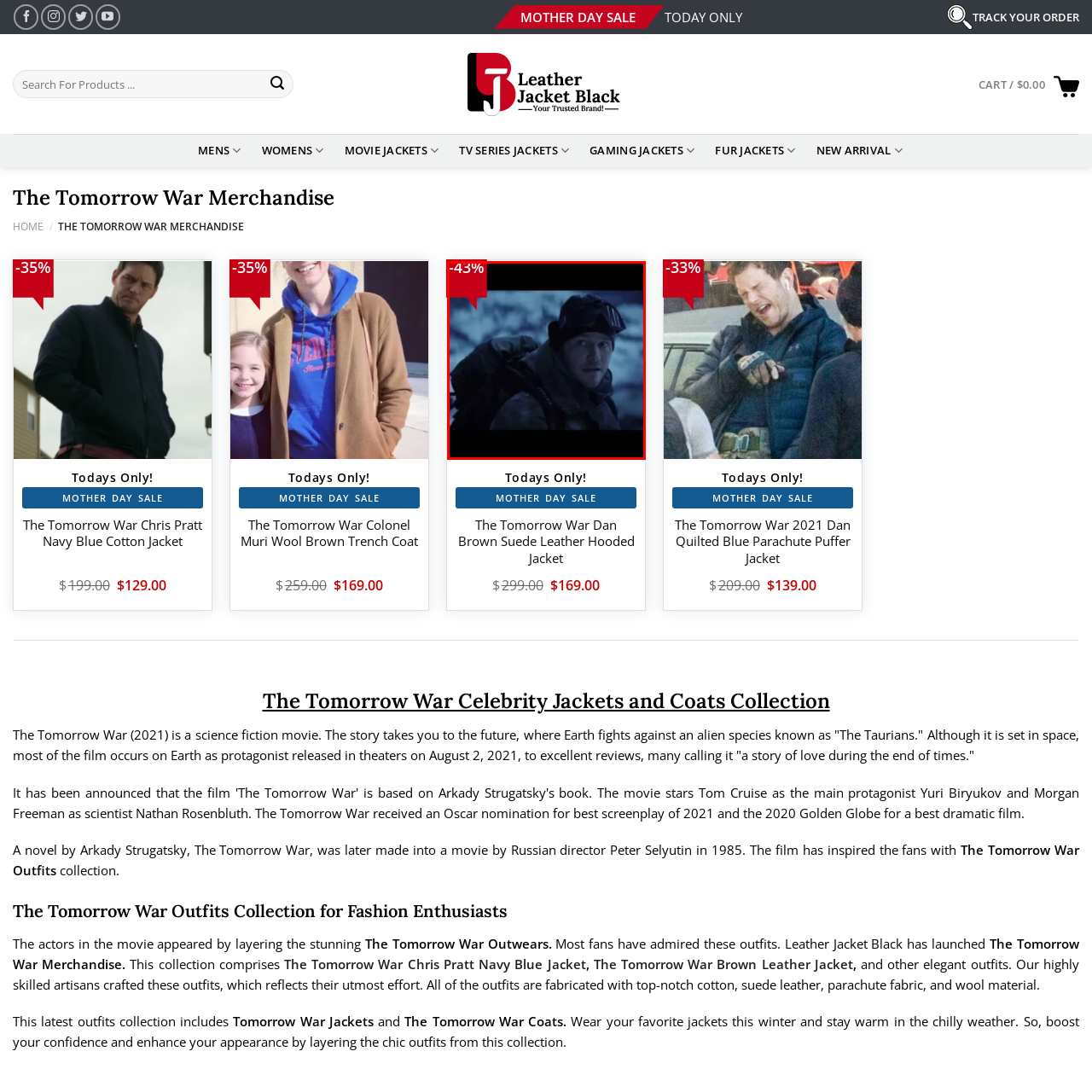What is the jacket designed for?
Examine the content inside the red bounding box in the image and provide a thorough answer to the question based on that visual information.

According to the caption, the jacket is designed to merge 'fashion with the spirit of adventure portrayed in the film', implying that it is intended to be both stylish and functional.